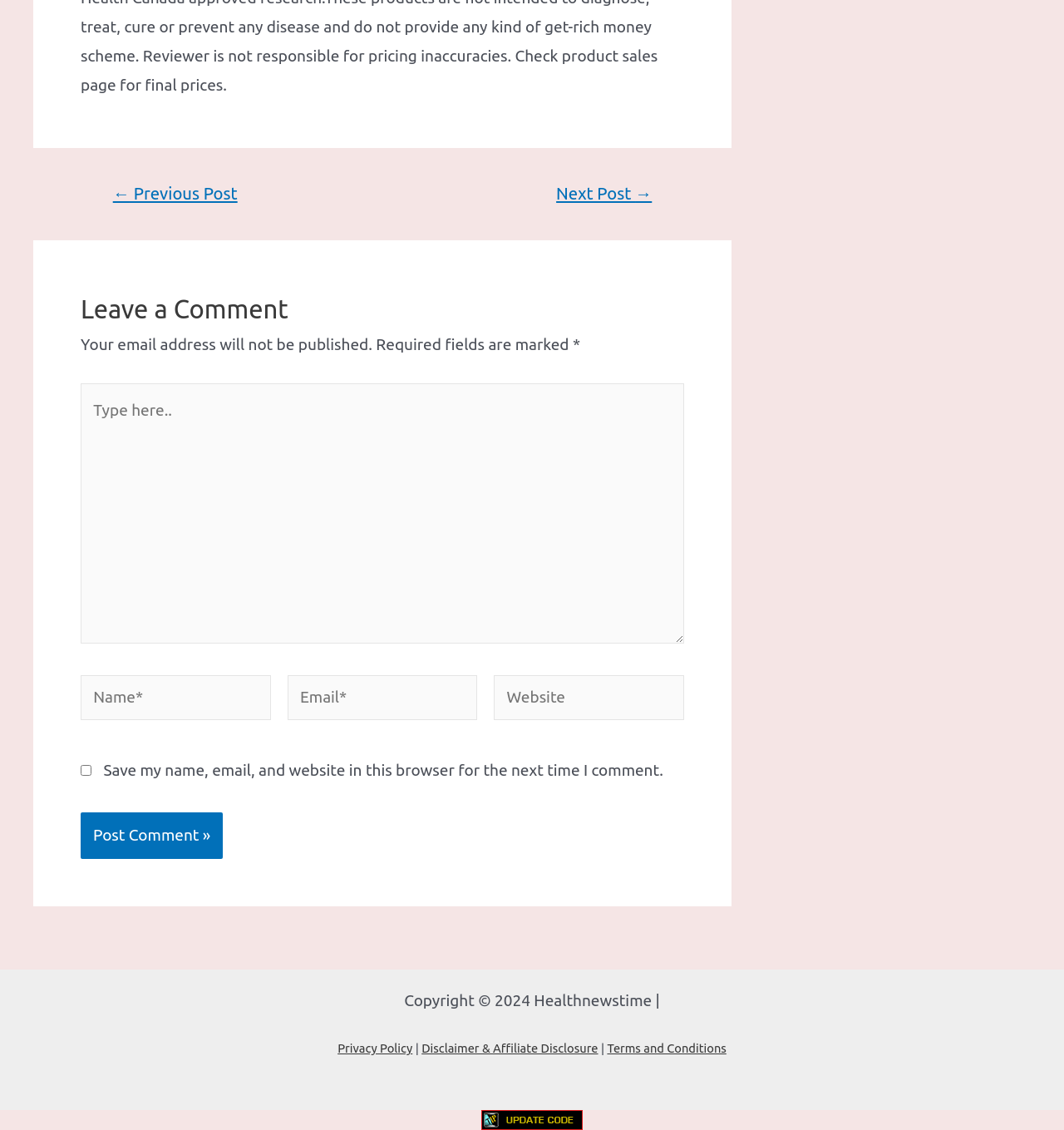Determine the bounding box coordinates of the clickable element necessary to fulfill the instruction: "Click to post a comment". Provide the coordinates as four float numbers within the 0 to 1 range, i.e., [left, top, right, bottom].

[0.076, 0.719, 0.21, 0.76]